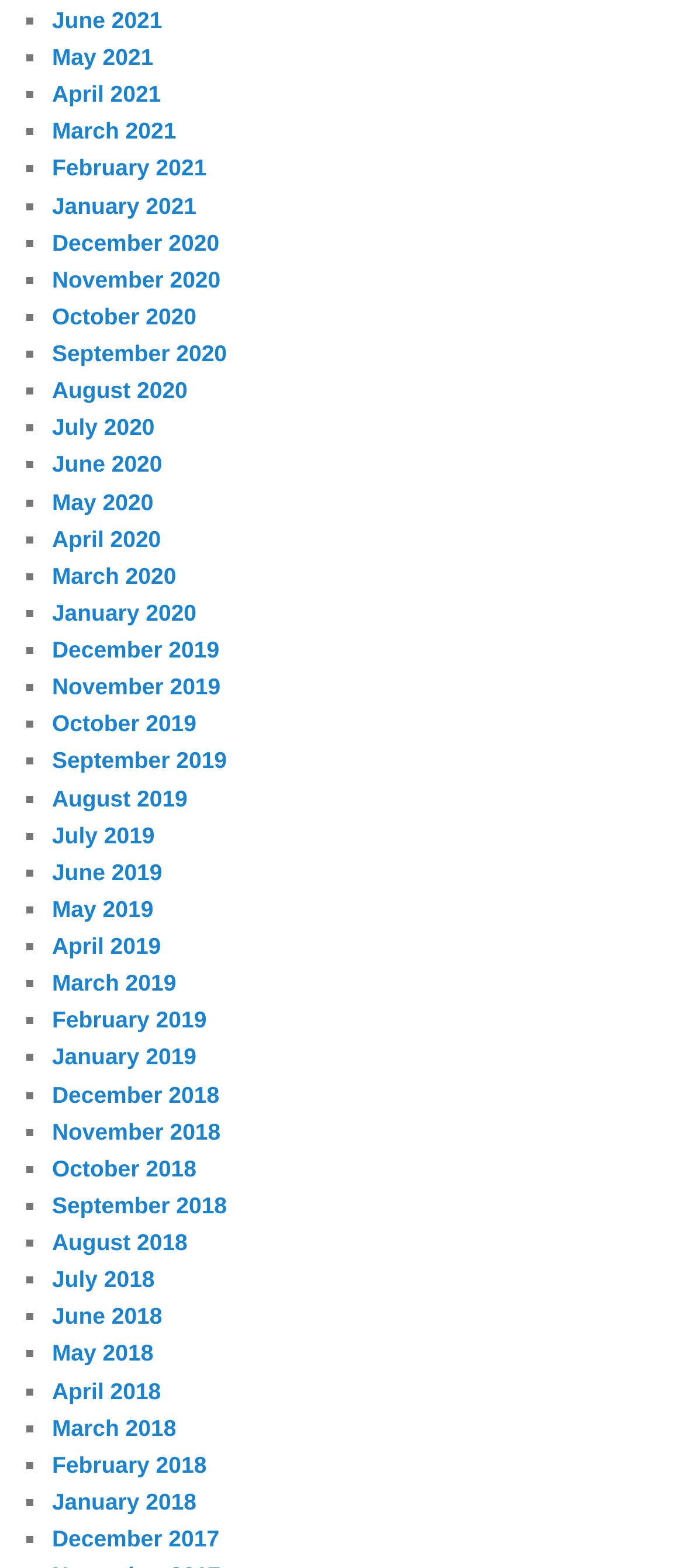Determine the bounding box coordinates of the region to click in order to accomplish the following instruction: "Select December 2018". Provide the coordinates as four float numbers between 0 and 1, specifically [left, top, right, bottom].

[0.076, 0.689, 0.321, 0.706]